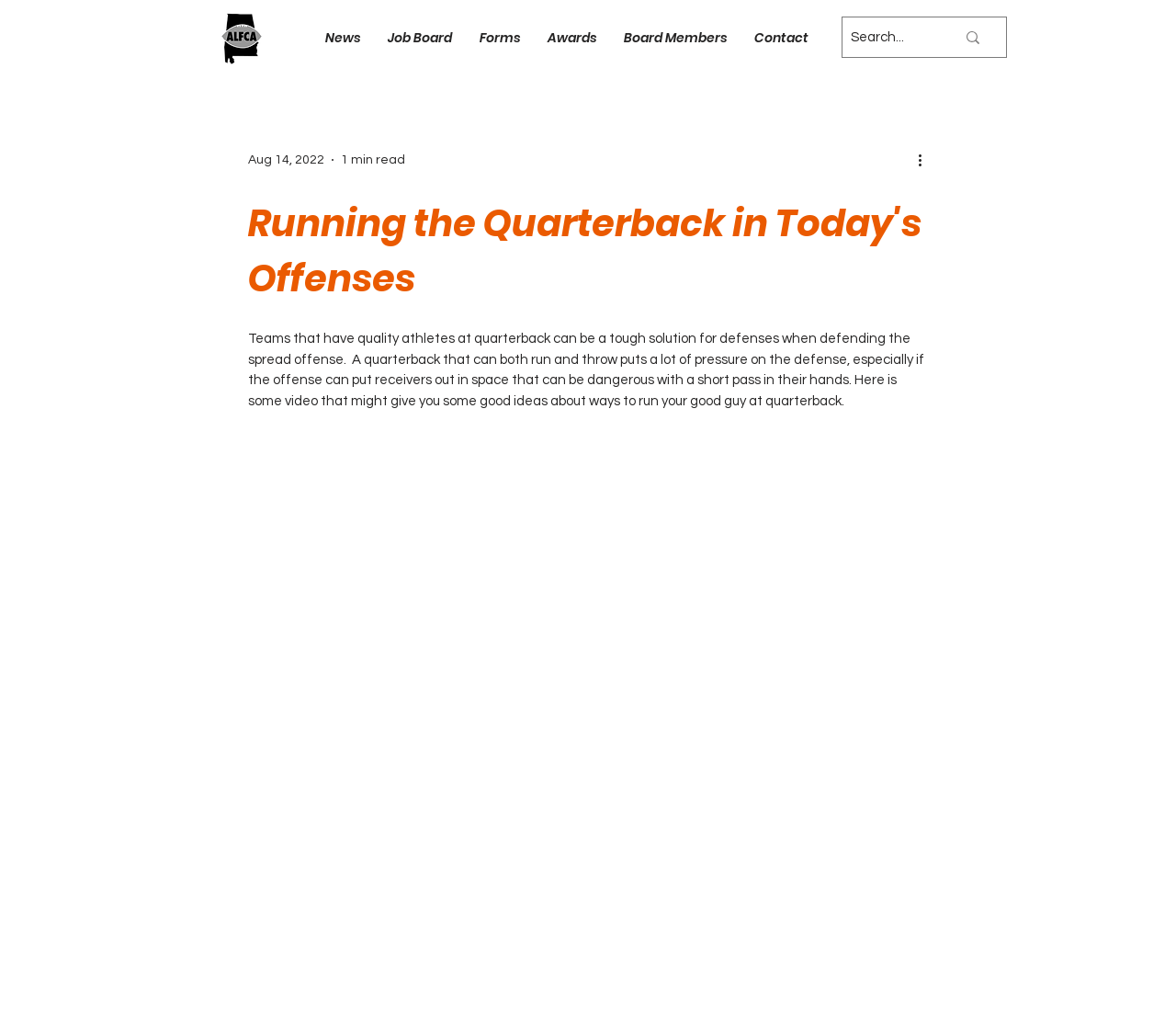Please determine the bounding box of the UI element that matches this description: News. The coordinates should be given as (top-left x, top-left y, bottom-right x, bottom-right y), with all values between 0 and 1.

[0.265, 0.014, 0.318, 0.059]